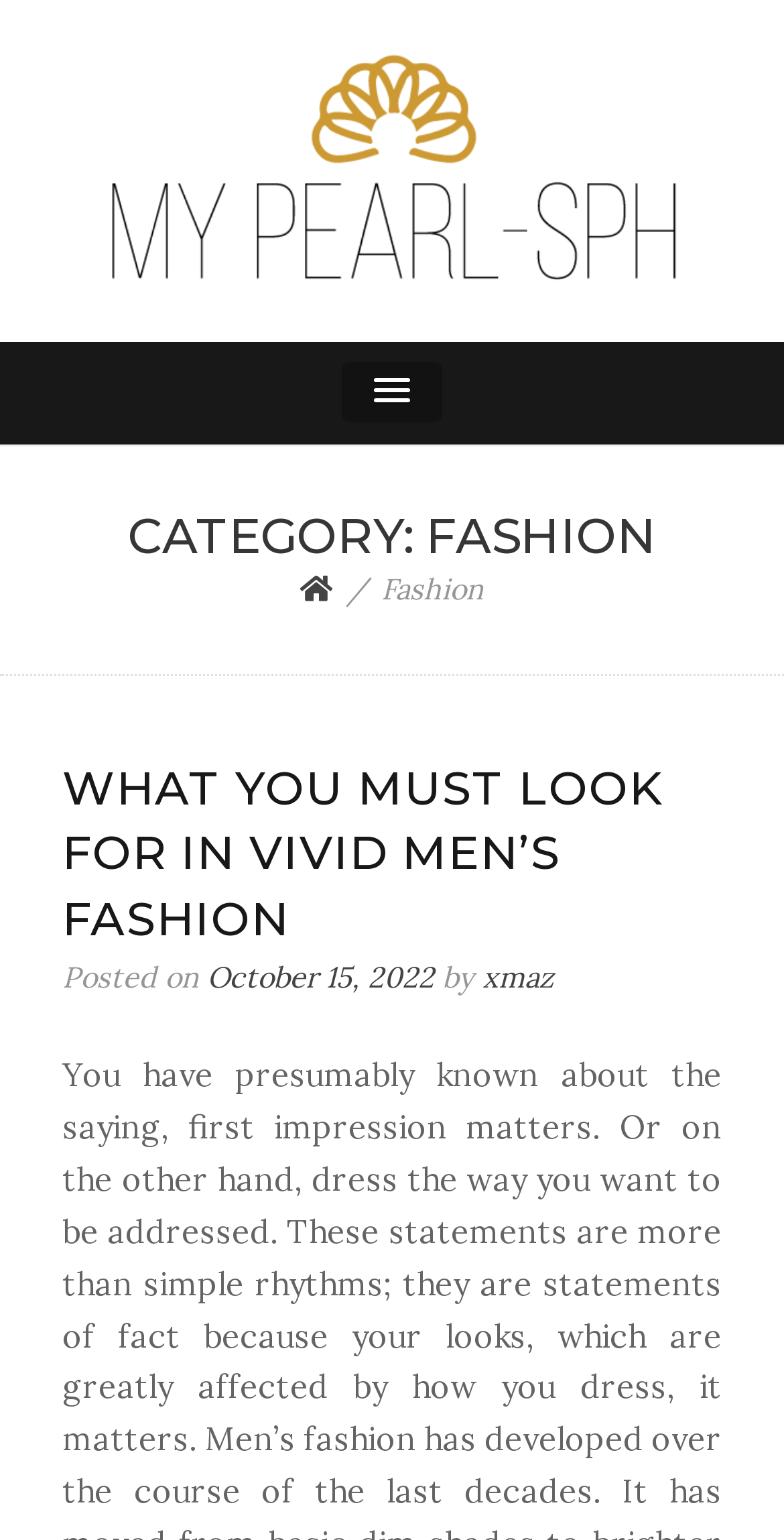Summarize the webpage with intricate details.

The webpage is about fashion, specifically featuring fashion quotes. At the top, there is a link and an image with the text "Fashion quotes" positioned horizontally, taking up most of the width. Below this, there is a large heading "FASHION QUOTES" that spans the entire width of the page.

To the right of the heading, there is a button with a popup menu. Below the heading, there is another heading "CATEGORY: FASHION" that takes up most of the width, followed by a navigation section with breadcrumbs. The breadcrumbs contain a link with an icon and the text "Fashion".

Below the navigation section, there is a header with a heading "WHAT YOU MUST LOOK FOR IN VIVID MEN’S FASHION" that takes up most of the width. This heading is a link, and below it, there is a paragraph with the text "Posted on" followed by a link with the date "October 15, 2022" and the author's name "xmaz".